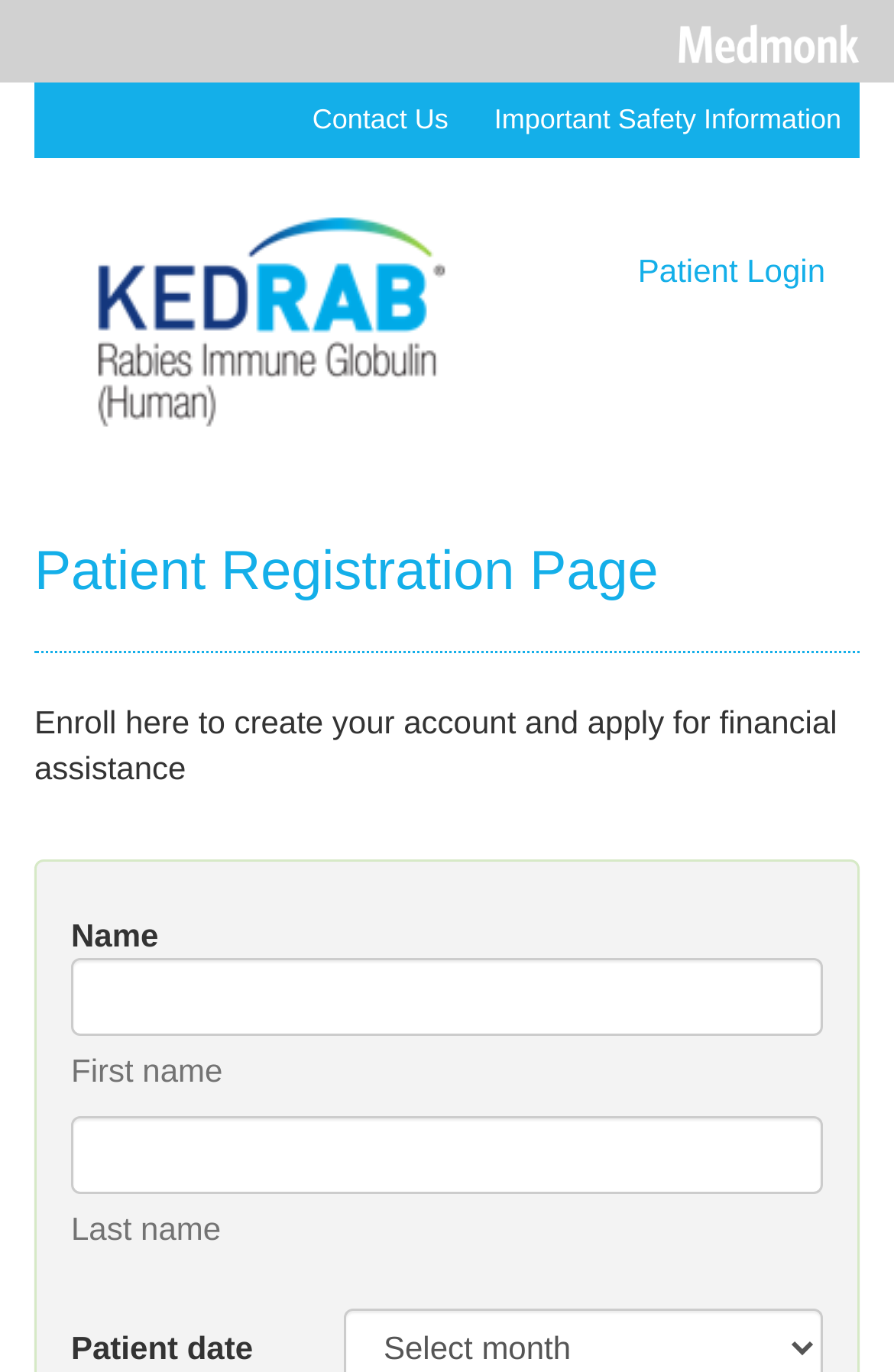Answer the question using only a single word or phrase: 
What is the link below the image?

Important Safety Information